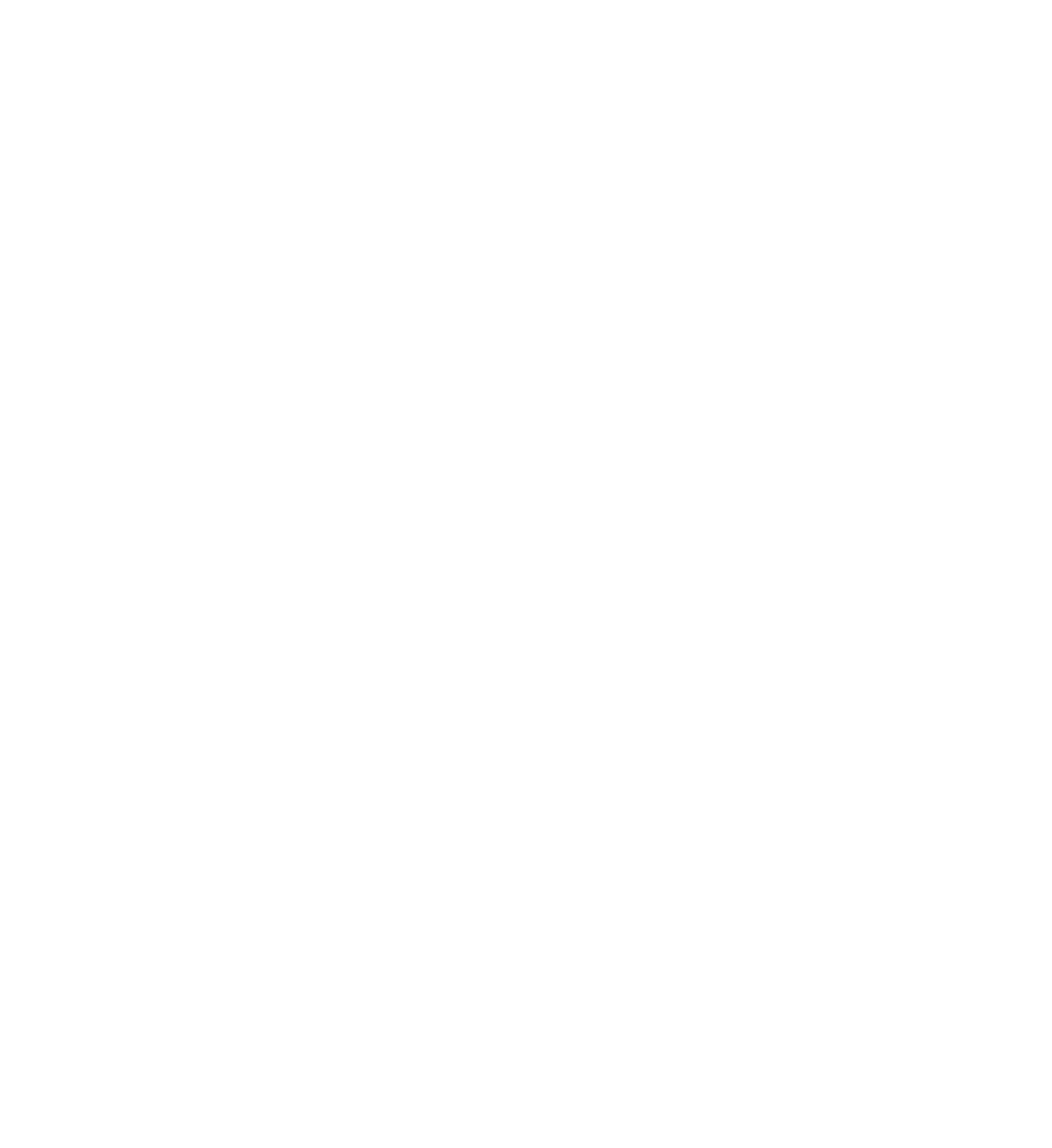What is the topic of the first article?
Examine the image and give a concise answer in one word or a short phrase.

Diabetes and Depression